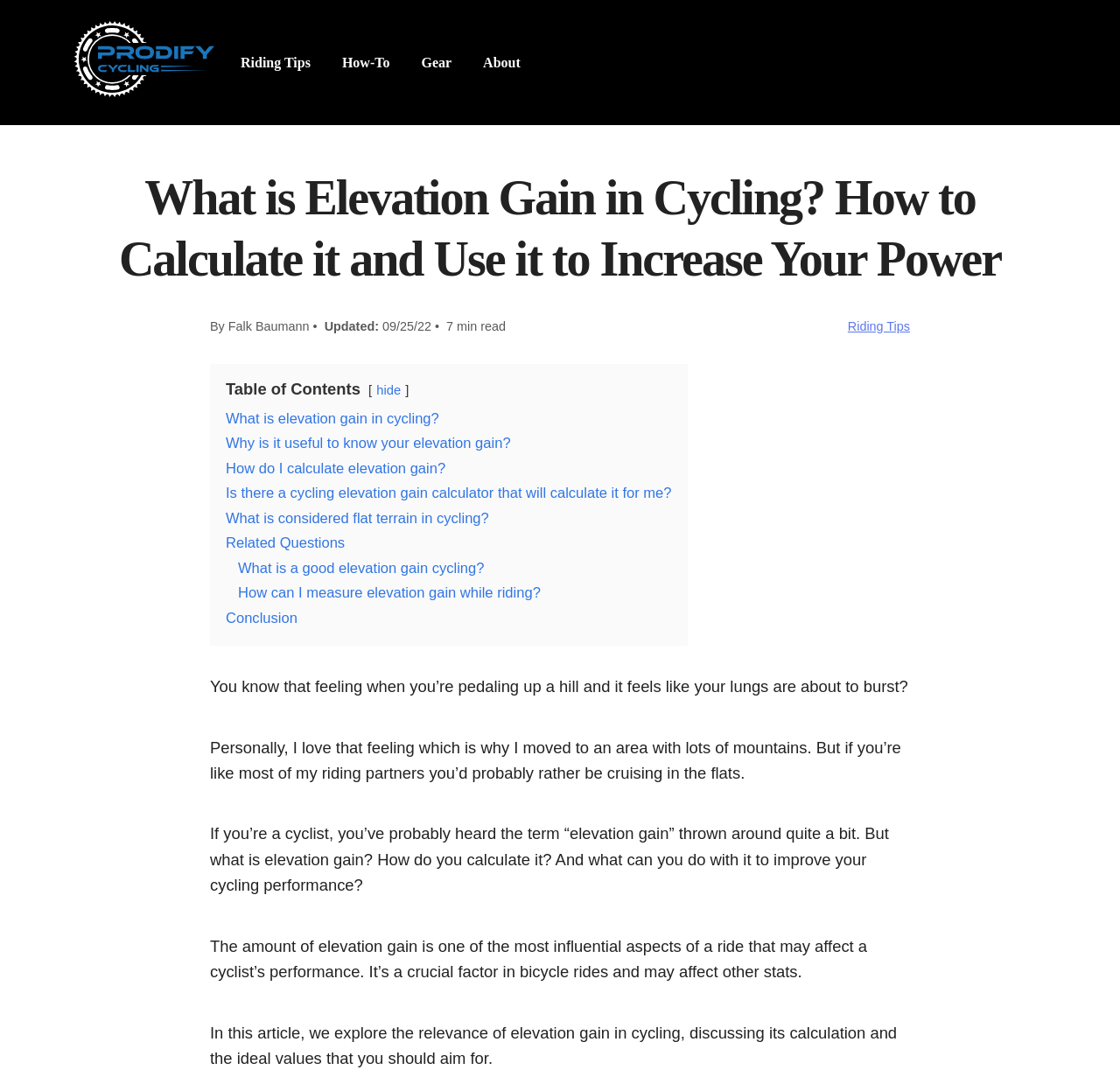Identify the first-level heading on the webpage and generate its text content.

What is Elevation Gain in Cycling? How to Calculate it and Use it to Increase Your Power